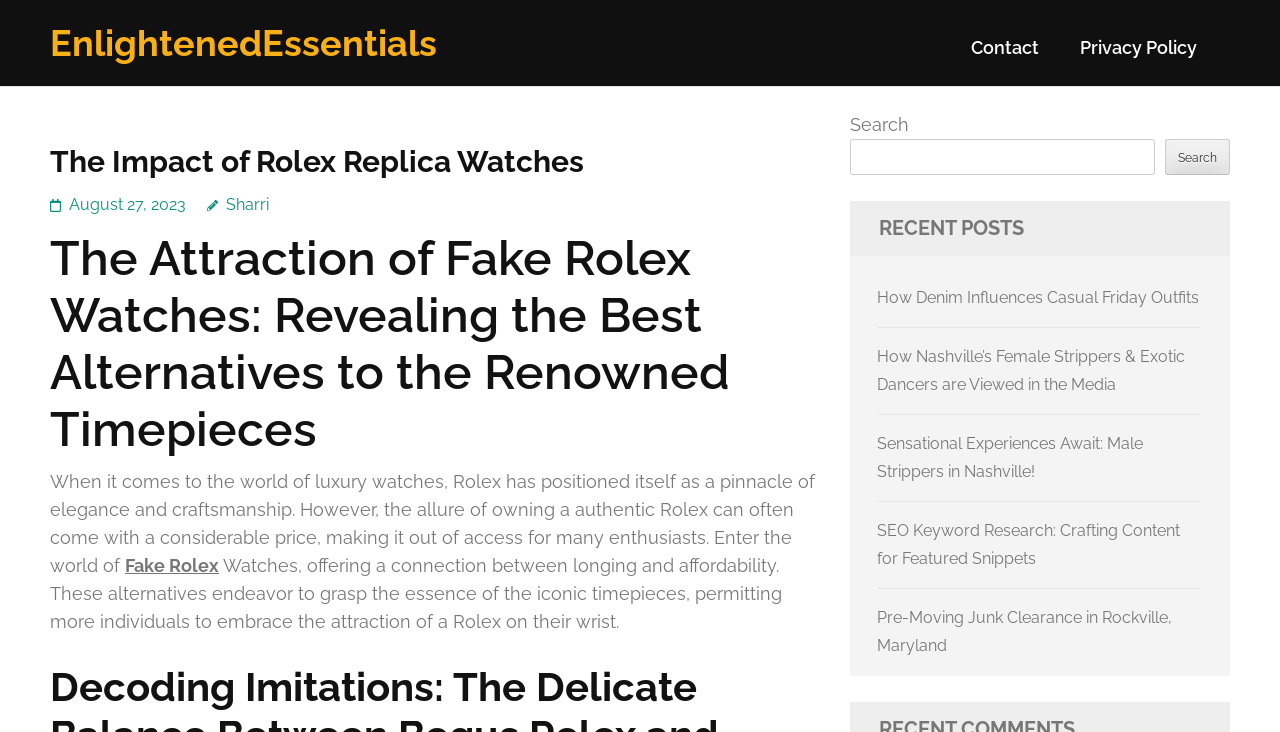Generate a comprehensive description of the webpage content.

The webpage is about the impact of Rolex replica watches, with a focus on the attraction of fake Rolex watches as alternatives to the renowned timepieces. At the top left, there is a link to the website's homepage, "EnlightenedEssentials", and at the top right, there are links to "Contact" and "Privacy Policy". 

Below the top links, there is a header section with a heading that reads "The Impact of Rolex Replica Watches". Next to the heading, there is a link to the date "August 27, 2023", and another link to the author "Sharri". 

The main content of the webpage is divided into sections. The first section has a heading that reads "The Attraction of Fake Rolex Watches: Revealing the Best Alternatives to the Renowned Timepieces". Below the heading, there is a paragraph of text that discusses the luxury watch brand Rolex and the appeal of owning a fake Rolex watch. The text also contains a link to "Fake Rolex Watches". 

To the right of the main content, there is a search bar with a search button. Above the search bar, there is a heading that reads "RECENT POSTS", followed by a list of five links to recent articles, including "How Denim Influences Casual Friday Outfits", "How Nashville’s Female Strippers & Exotic Dancers are Viewed in the Media", and others.